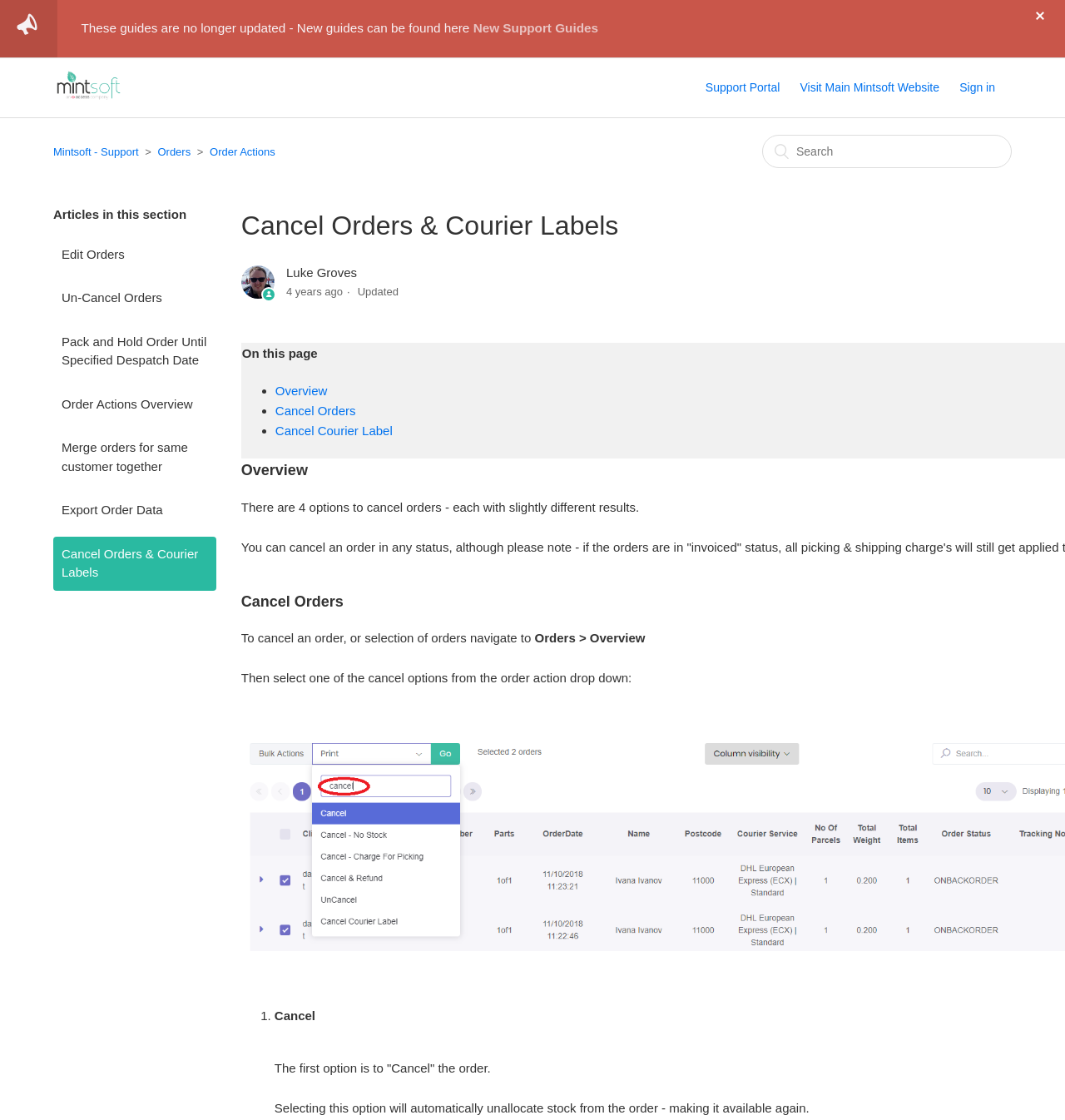Provide the bounding box coordinates for the specified HTML element described in this description: "Orders". The coordinates should be four float numbers ranging from 0 to 1, in the format [left, top, right, bottom].

[0.148, 0.13, 0.179, 0.141]